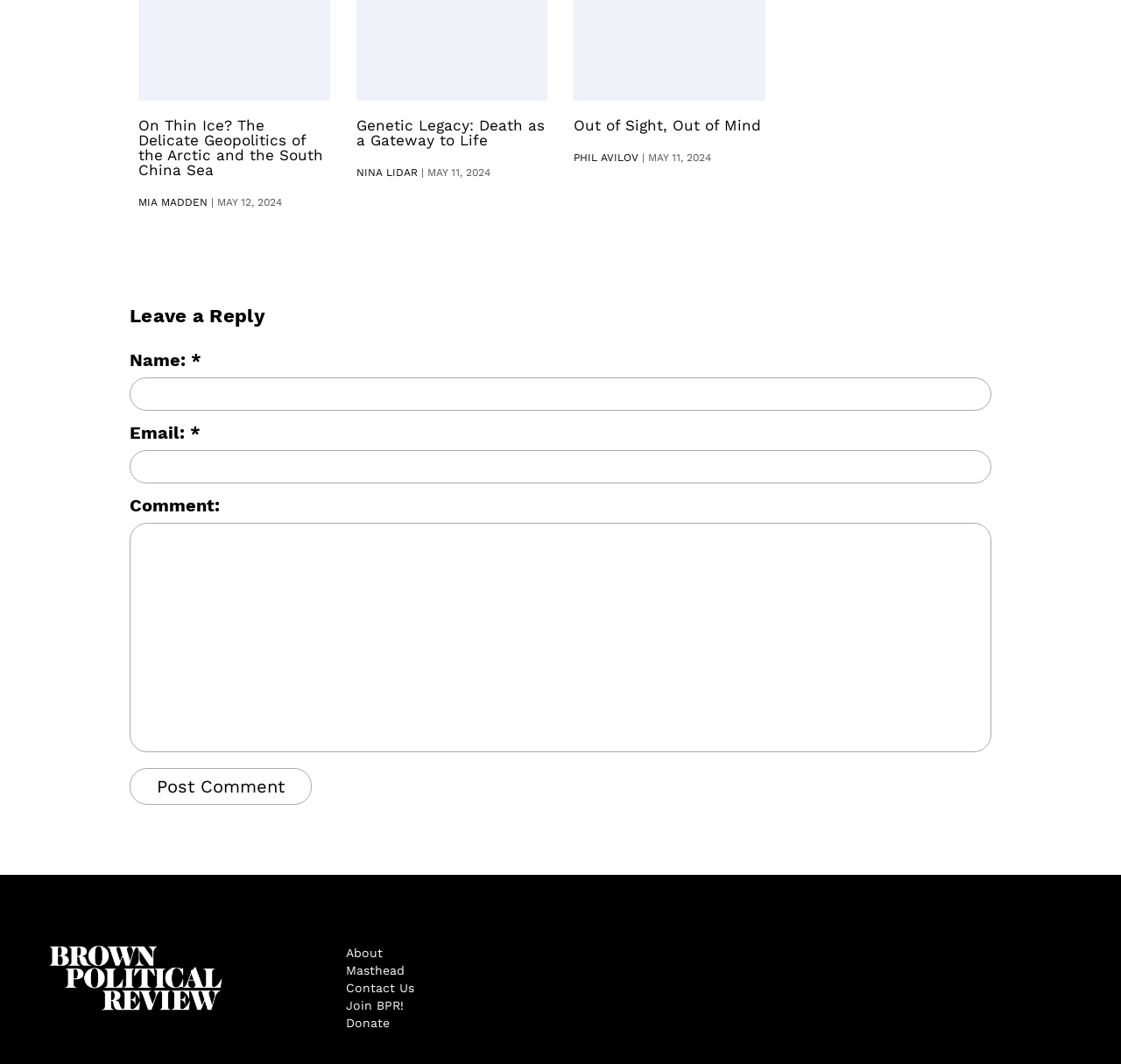Answer the question below using just one word or a short phrase: 
What is the button below the comment textbox?

Post Comment